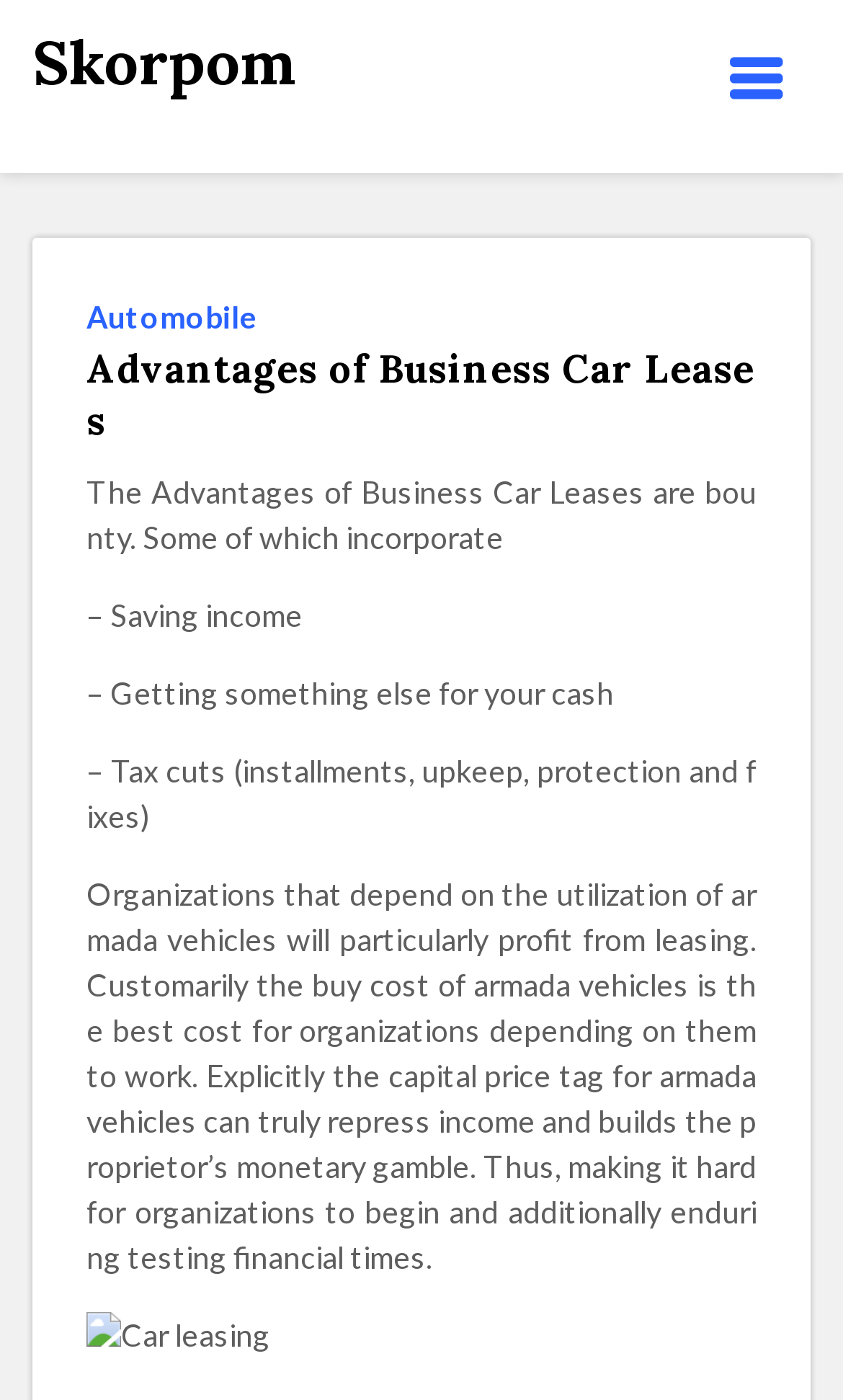Locate and provide the bounding box coordinates for the HTML element that matches this description: "Skorpom".

[0.038, 0.0, 0.351, 0.091]